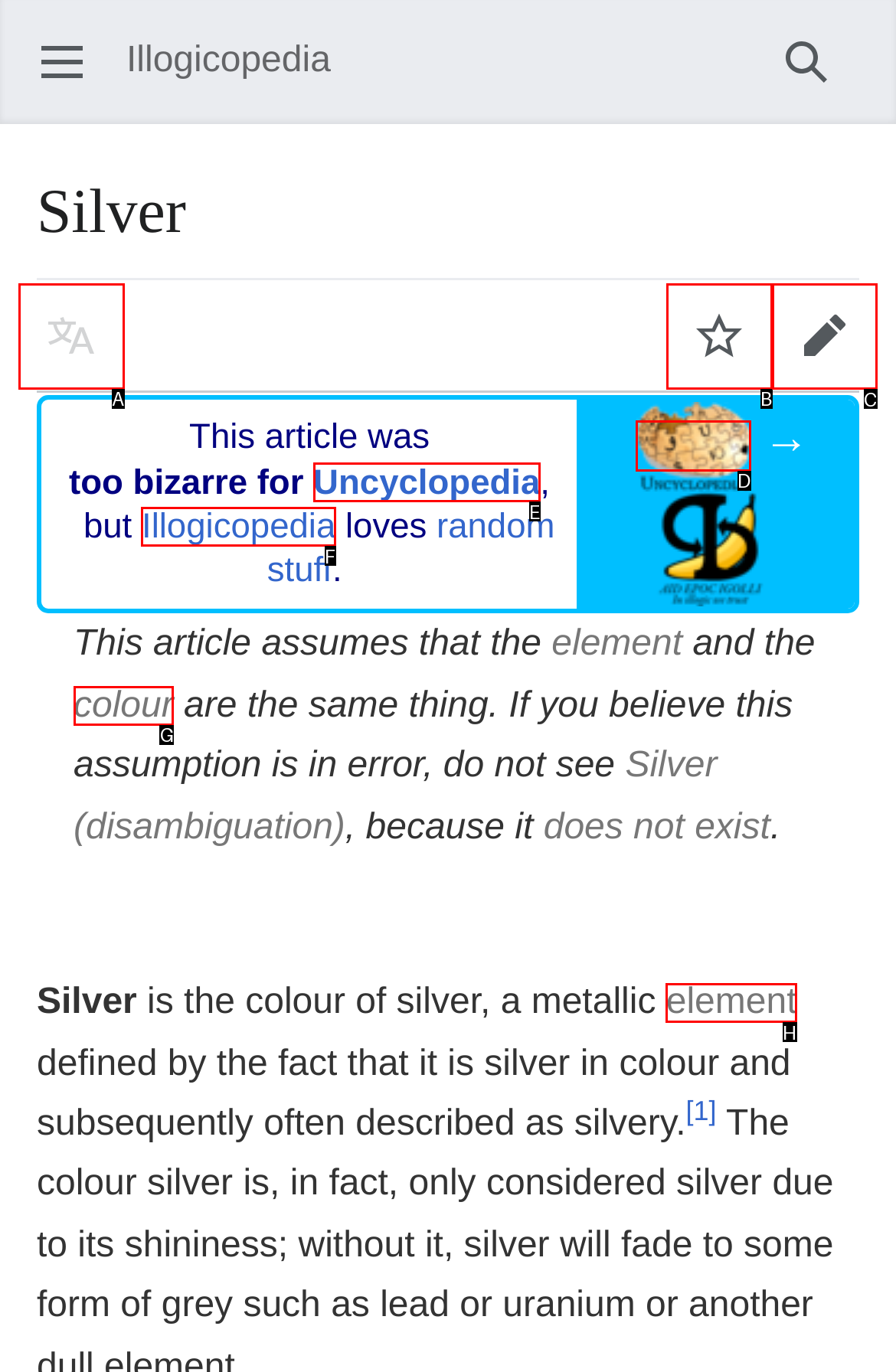Find the option you need to click to complete the following instruction: Visit Damion Lupo's LinkedIn profile
Answer with the corresponding letter from the choices given directly.

None